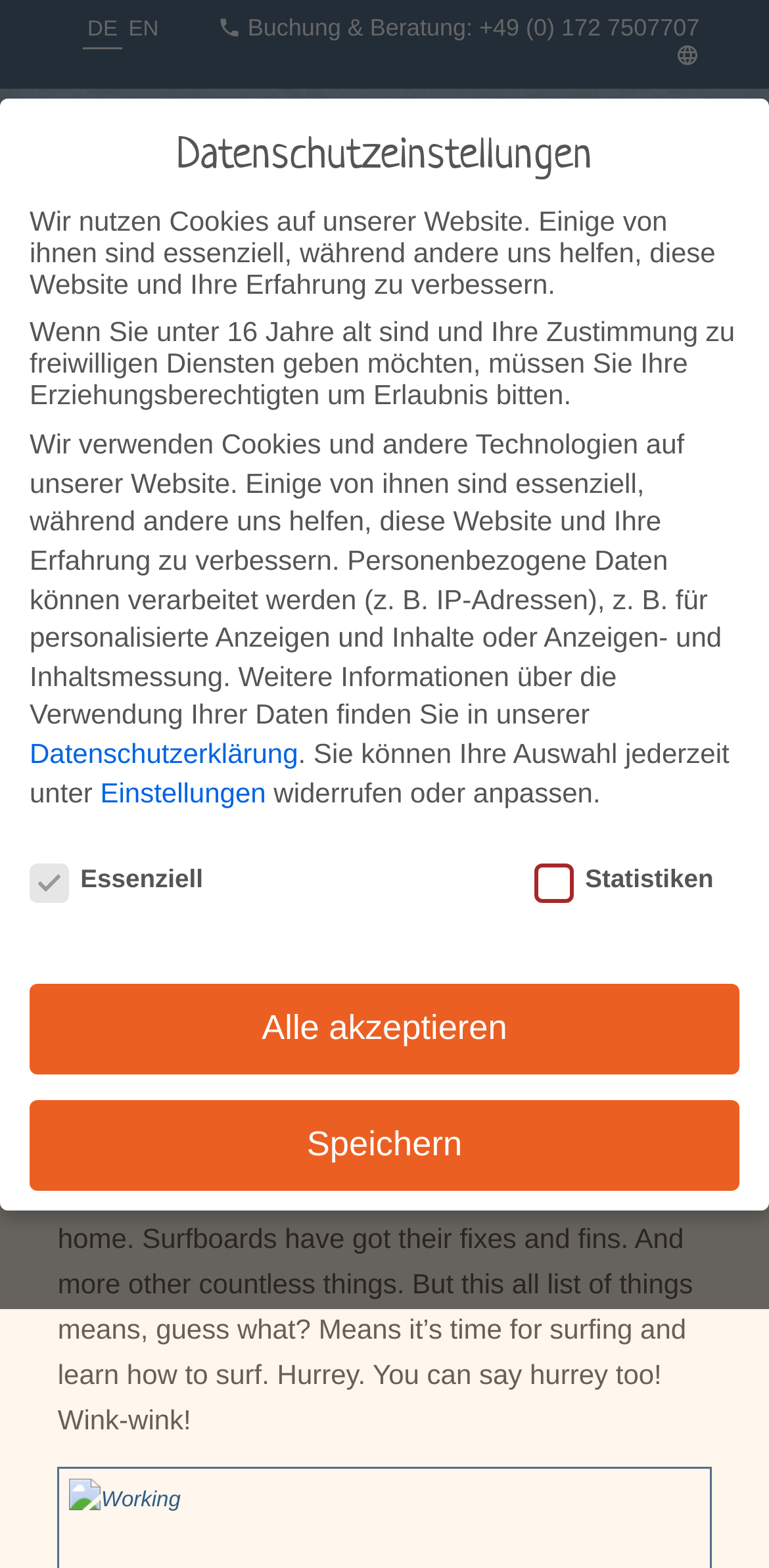Provide a brief response to the question using a single word or phrase: 
What is the language of the website?

German